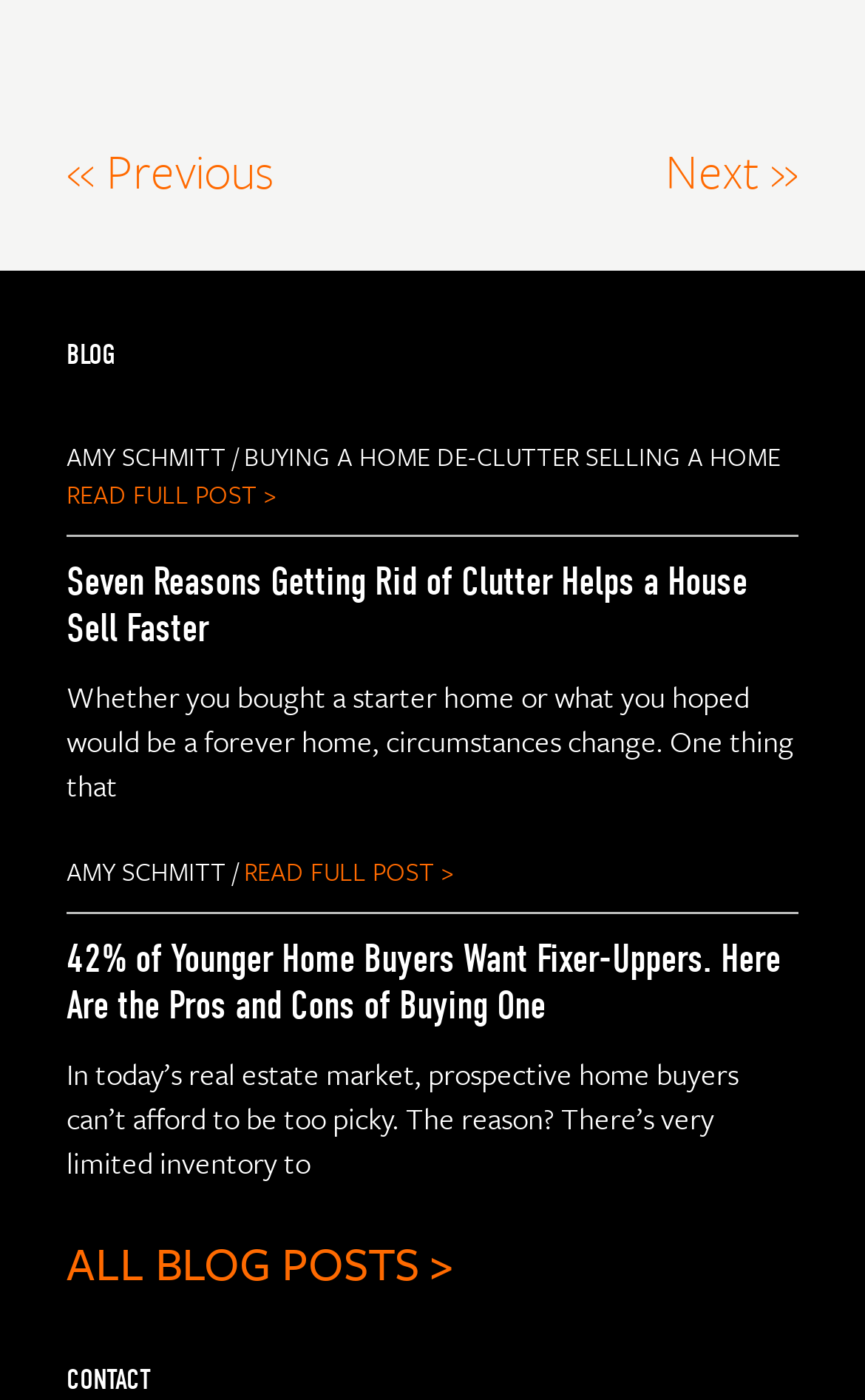Determine the bounding box coordinates for the area you should click to complete the following instruction: "contact us".

[0.077, 0.972, 0.923, 0.996]